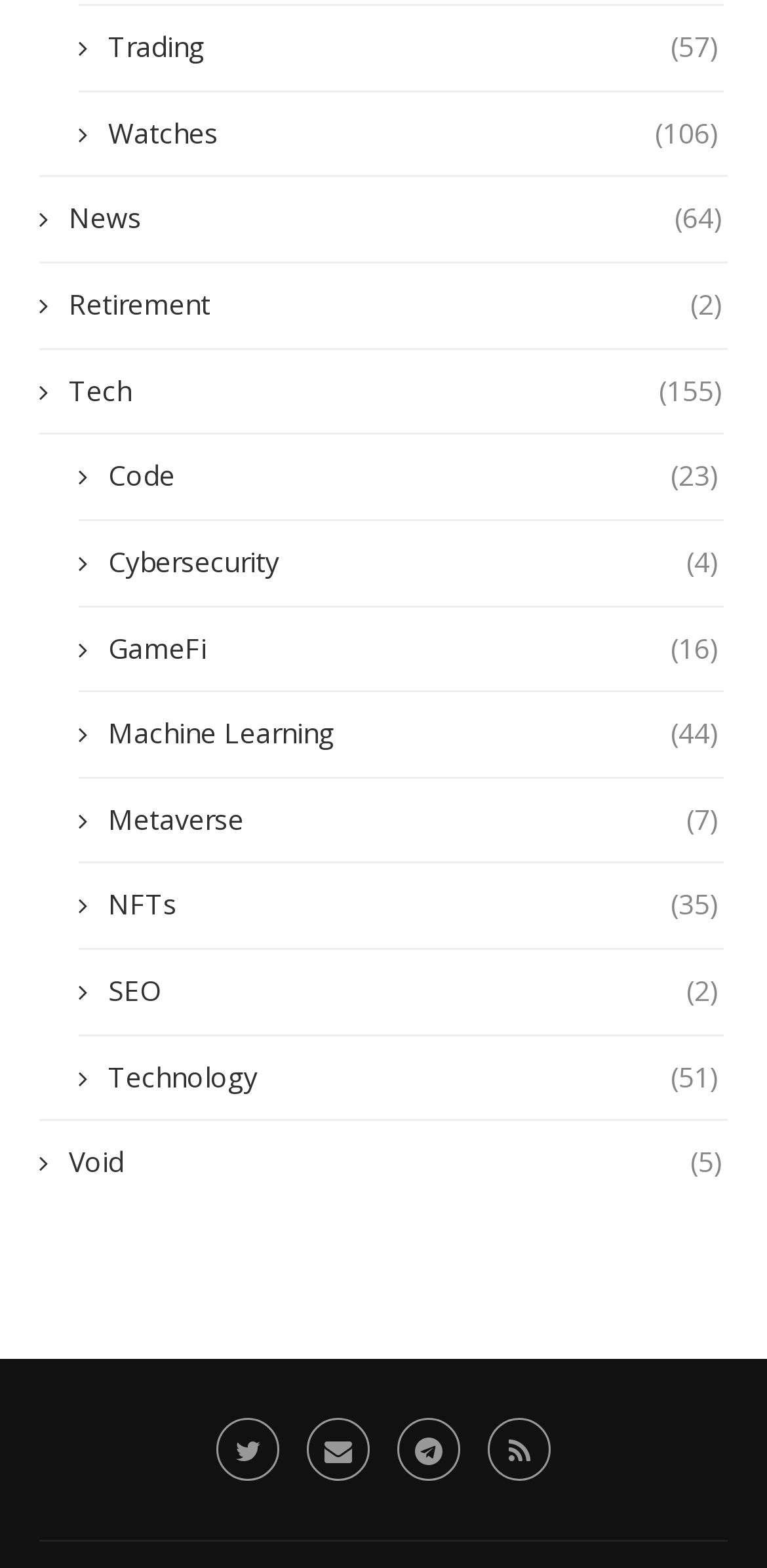Please specify the bounding box coordinates of the clickable region necessary for completing the following instruction: "Read News". The coordinates must consist of four float numbers between 0 and 1, i.e., [left, top, right, bottom].

[0.051, 0.127, 0.944, 0.152]